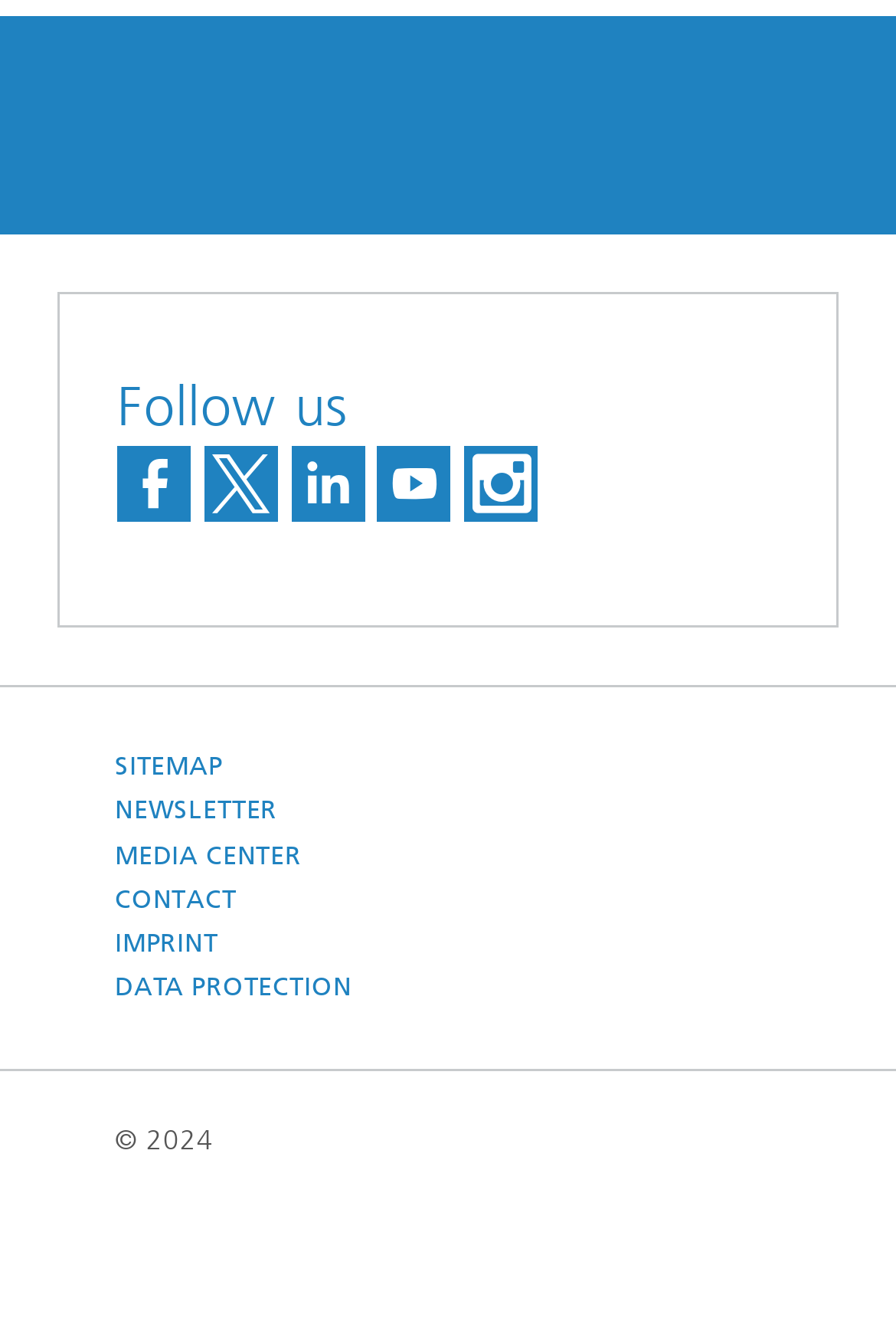What are the social media platforms available?
Answer the question based on the image using a single word or a brief phrase.

Facebook, Twitter, Instagram, LinkedIn, YouTube